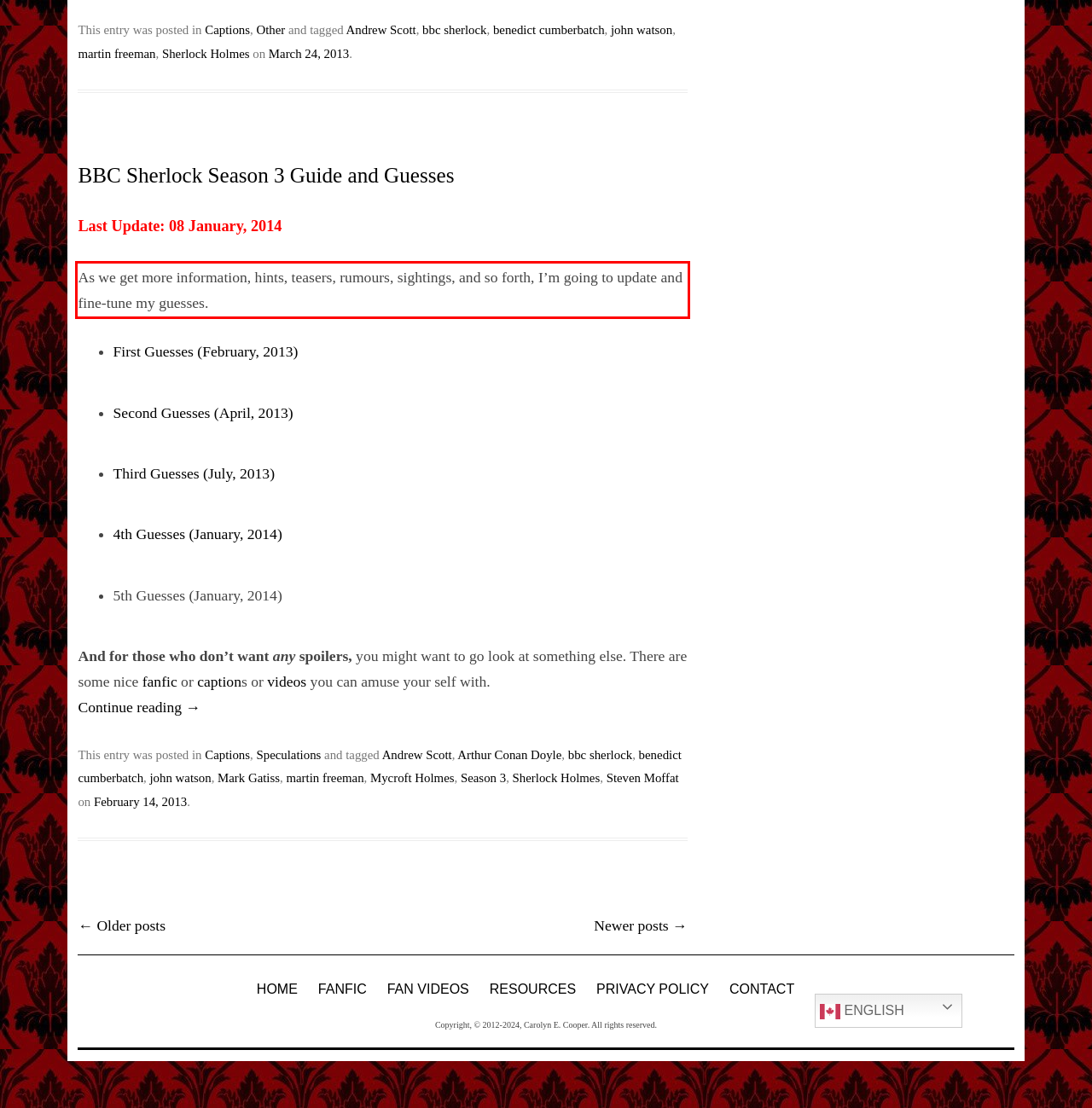You are given a screenshot of a webpage with a UI element highlighted by a red bounding box. Please perform OCR on the text content within this red bounding box.

As we get more information, hints, teasers, rumours, sightings, and so forth, I’m going to update and fine-tune my guesses.